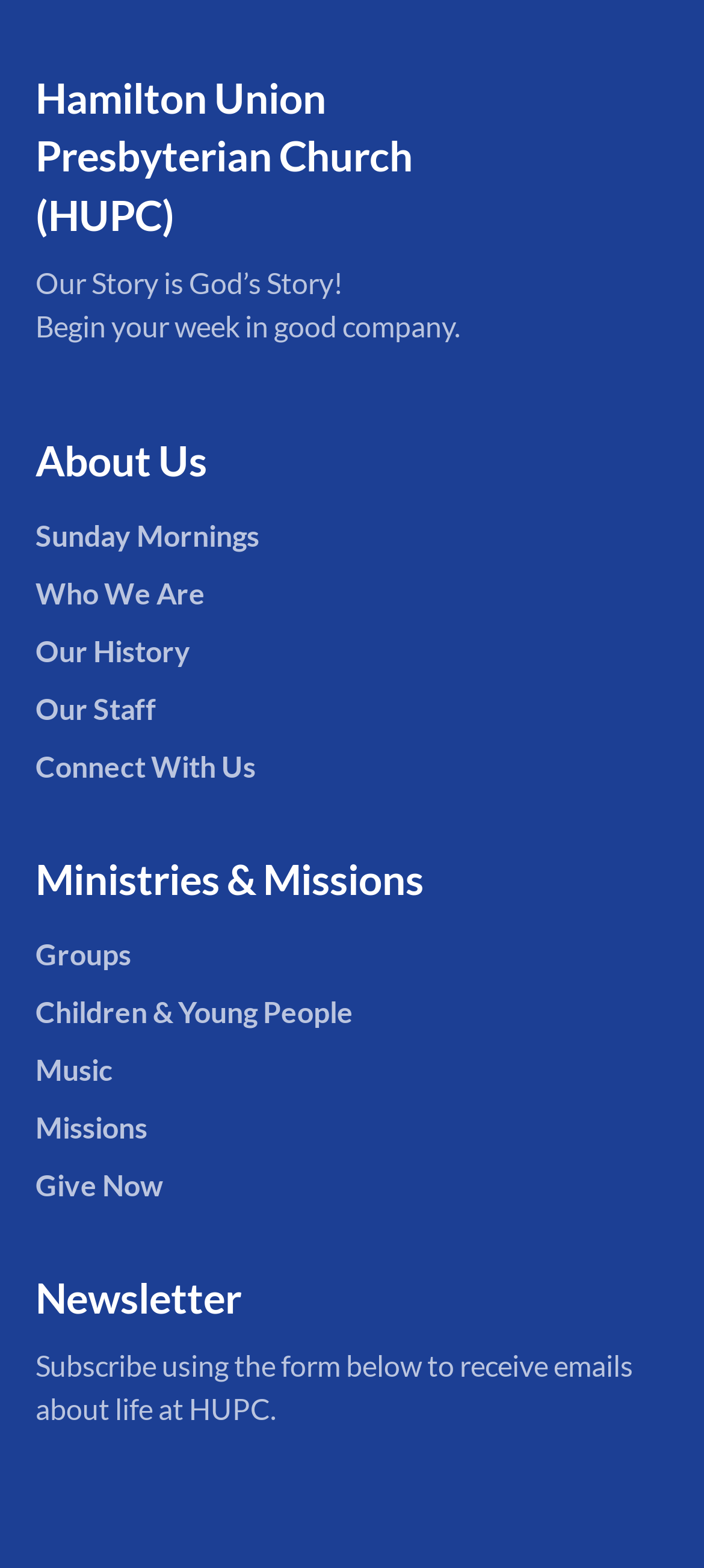Locate the bounding box coordinates of the area to click to fulfill this instruction: "Call the school". The bounding box should be presented as four float numbers between 0 and 1, in the order [left, top, right, bottom].

None